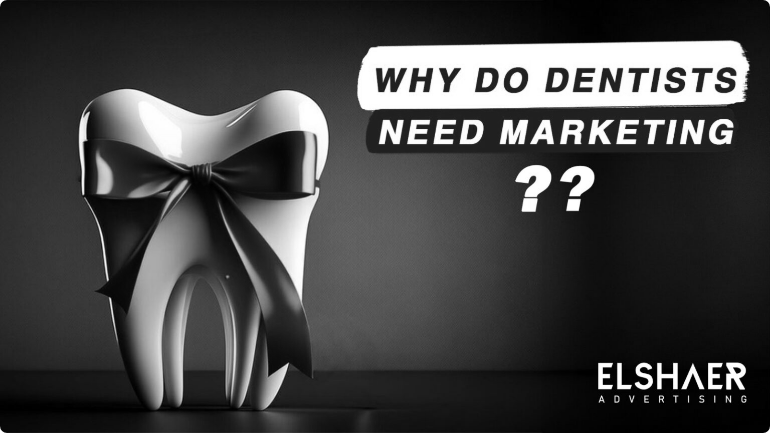What is the dominant color scheme of the image?
Using the image, provide a detailed and thorough answer to the question.

The caption explicitly states that the image is presented in a 'striking black-and-white aesthetic', indicating that the dominant color scheme is a combination of black and white.